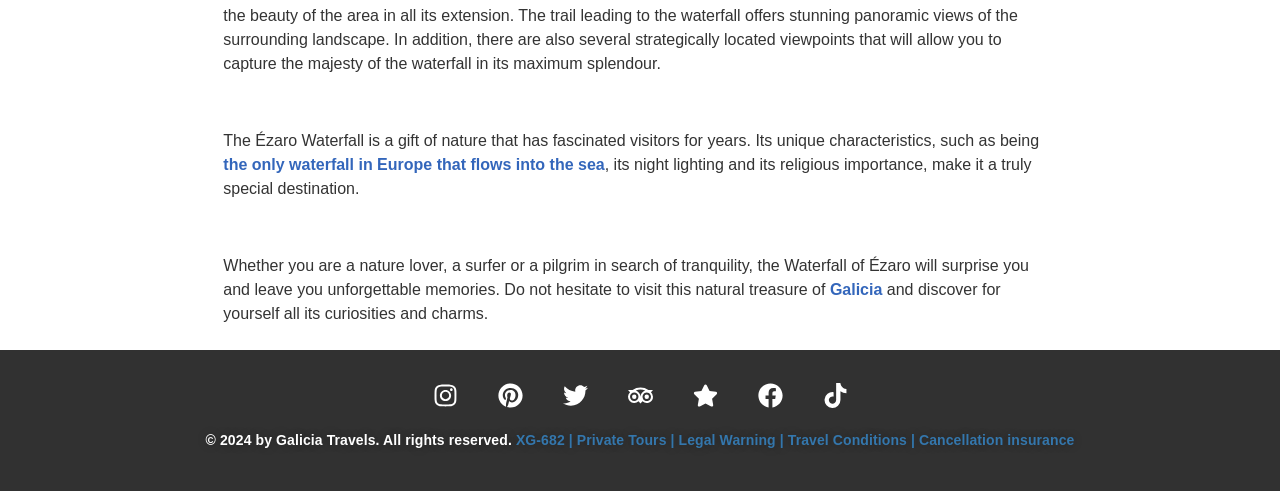Locate the coordinates of the bounding box for the clickable region that fulfills this instruction: "Enter first name".

None